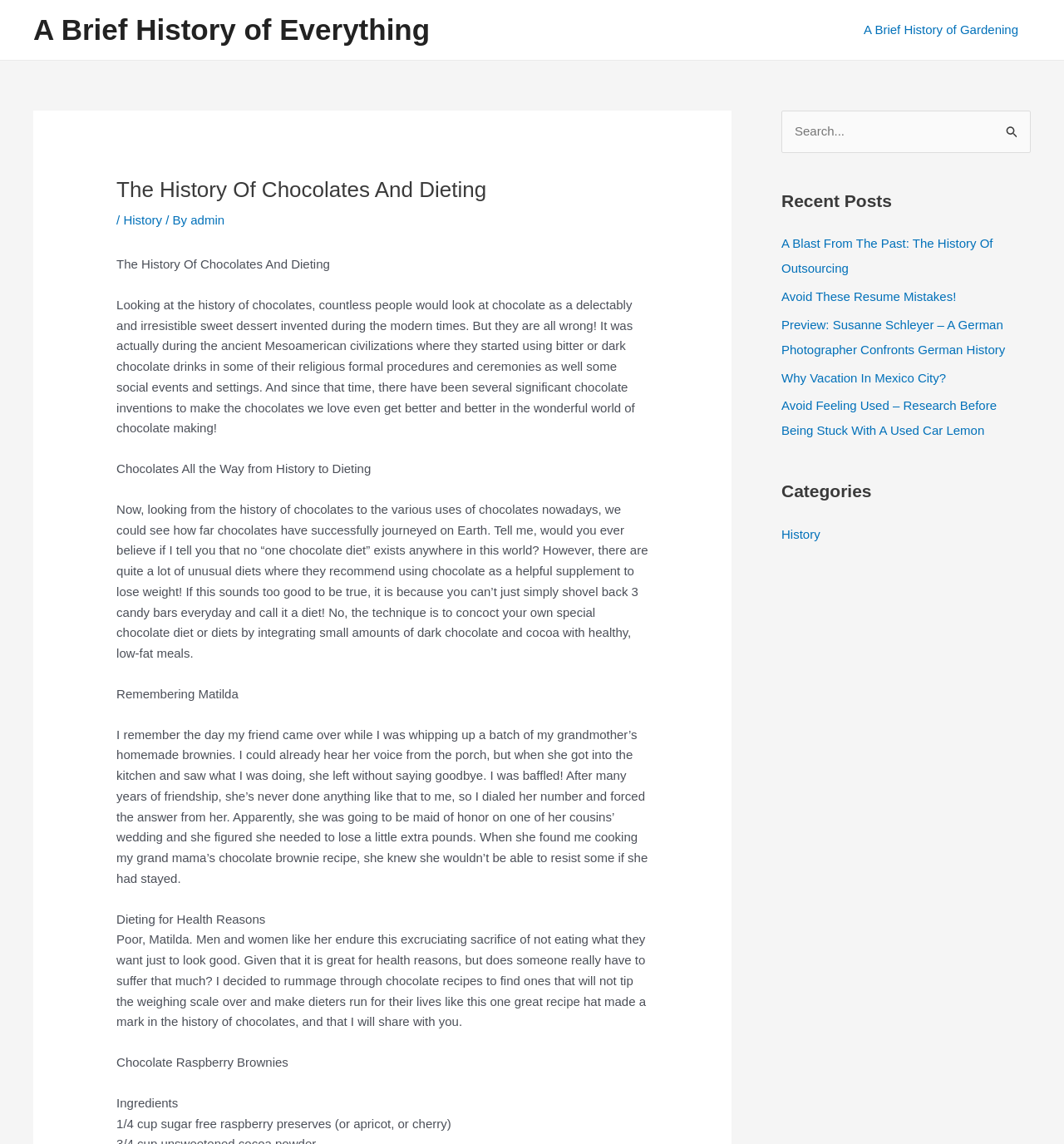From the given element description: "Avoid These Resume Mistakes!", find the bounding box for the UI element. Provide the coordinates as four float numbers between 0 and 1, in the order [left, top, right, bottom].

[0.734, 0.253, 0.899, 0.265]